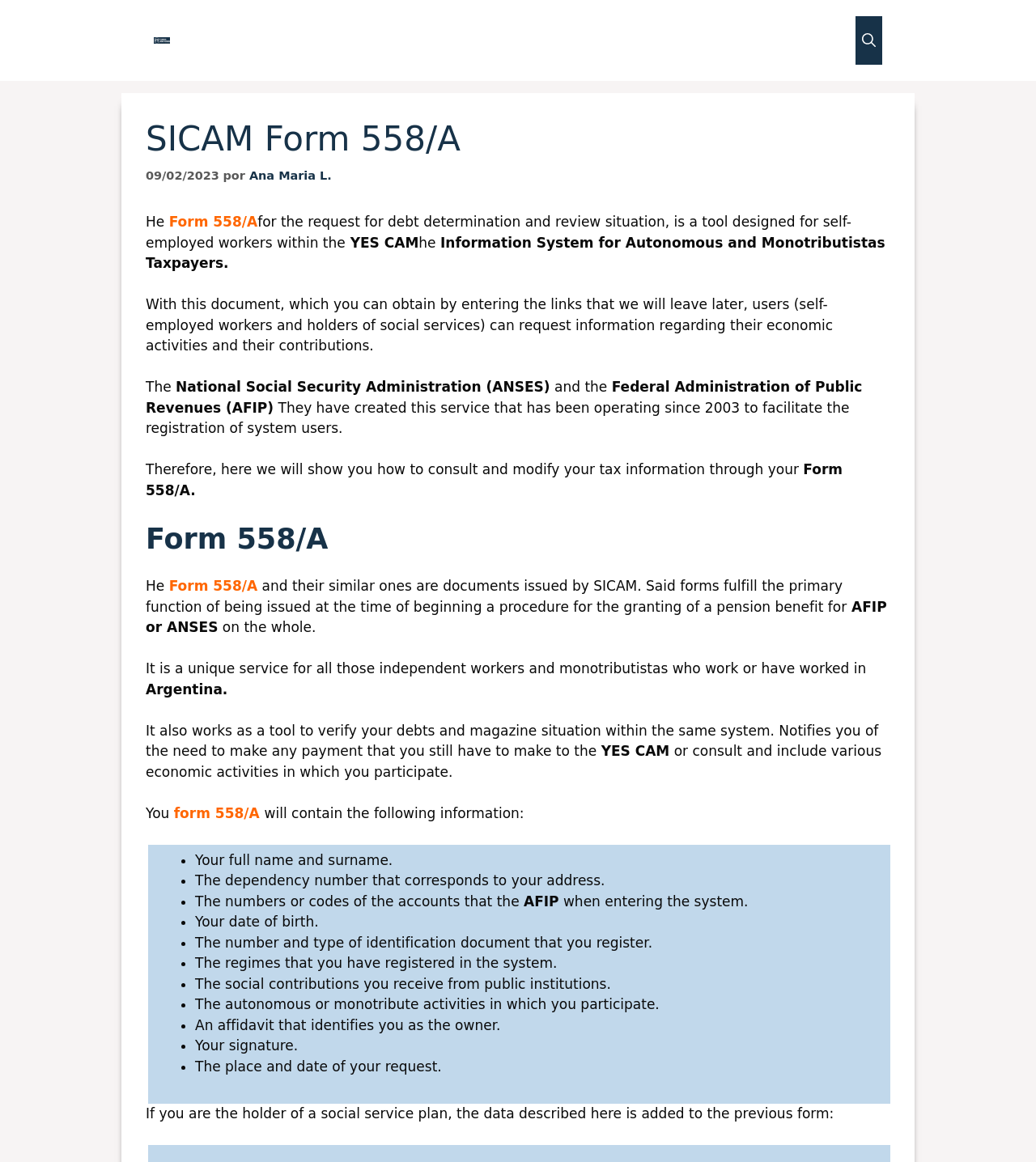What information does Form 558/A contain?
Using the information from the image, provide a comprehensive answer to the question.

The webpage lists the information that Form 558/A contains, including full name and surname, dependency number, account numbers or codes, date of birth, identification document number and type, regimes registered, social contributions, autonomous or monotribute activities, affidavit, and signature.